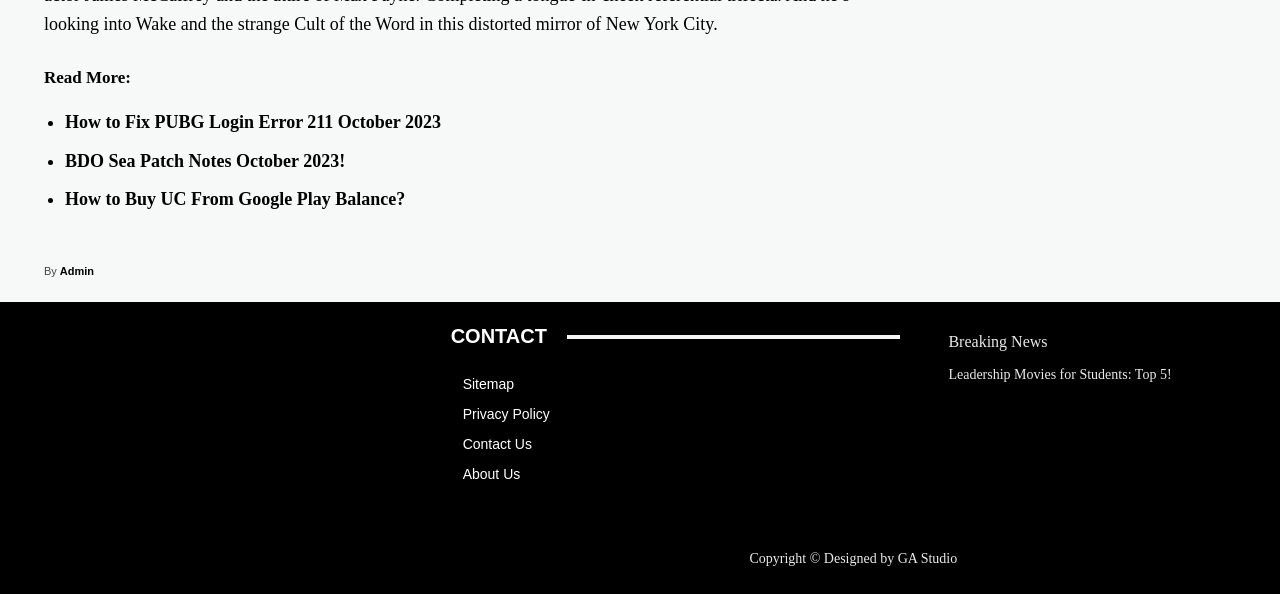Identify the bounding box of the UI component described as: "About Us".

[0.361, 0.773, 0.703, 0.824]